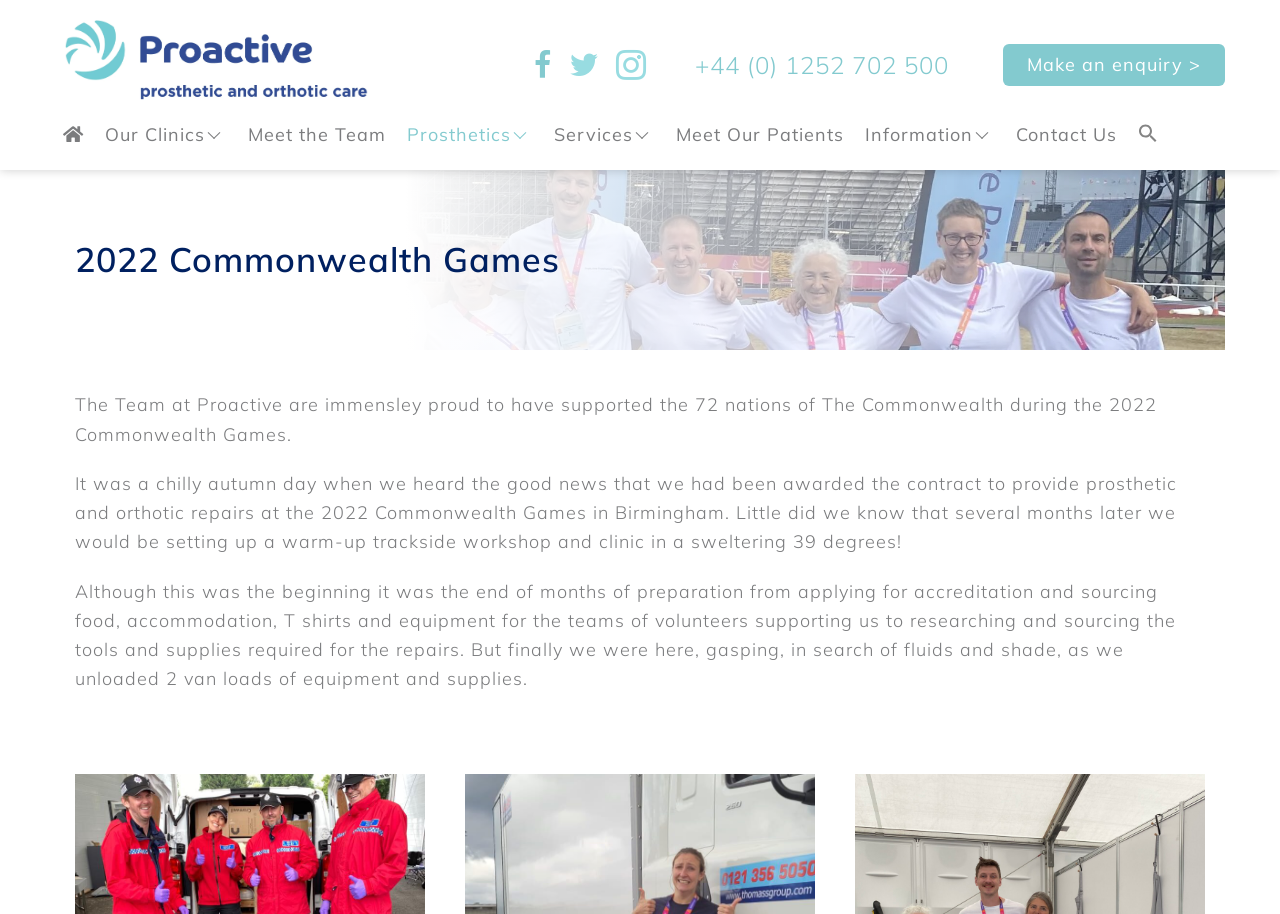Give a short answer to this question using one word or a phrase:
How many nations of The Commonwealth did Proactive support during the 2022 Commonwealth Games?

72